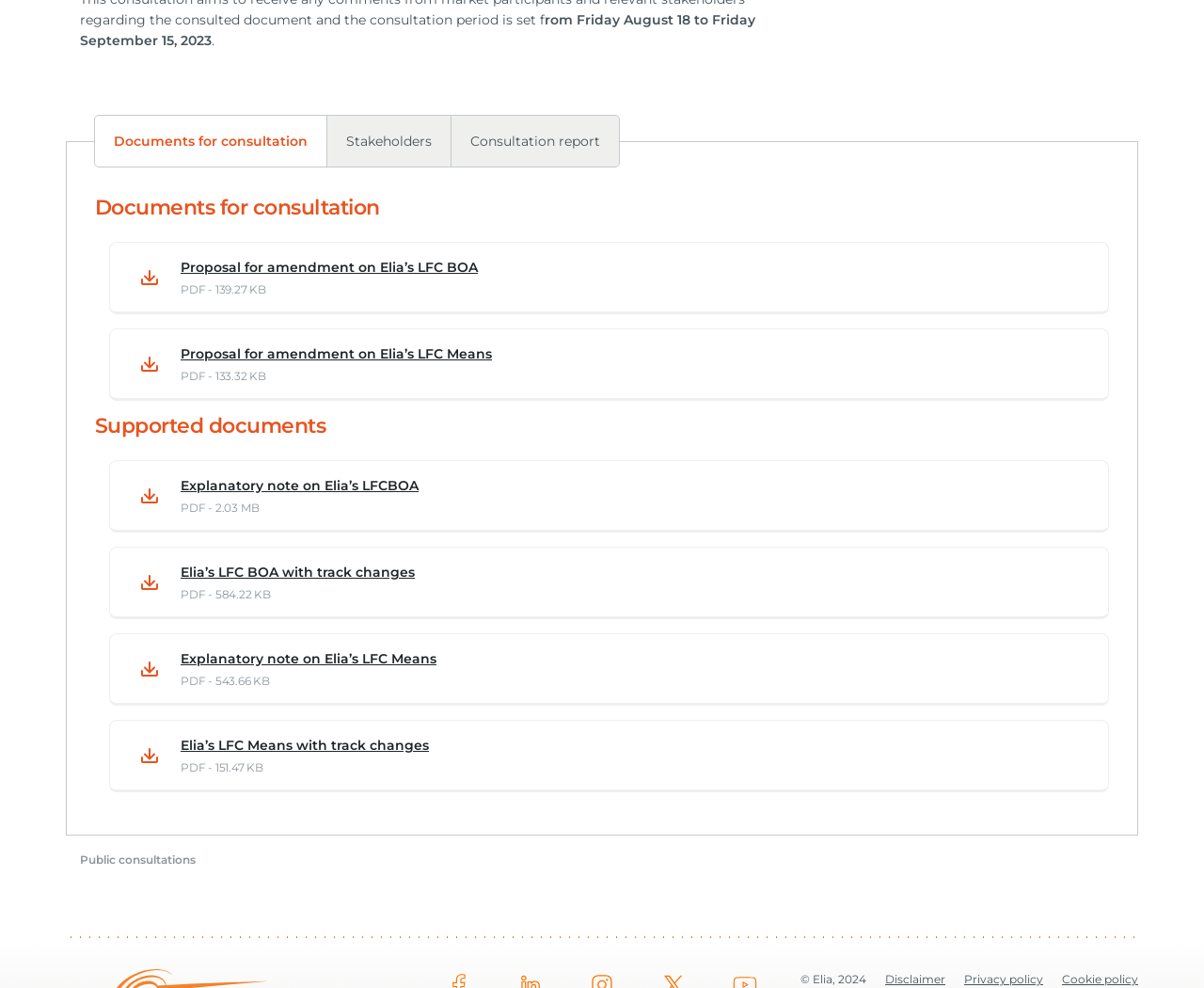Locate the bounding box coordinates of the clickable element to fulfill the following instruction: "View Disclaimer". Provide the coordinates as four float numbers between 0 and 1 in the format [left, top, right, bottom].

[0.735, 0.984, 0.785, 0.998]